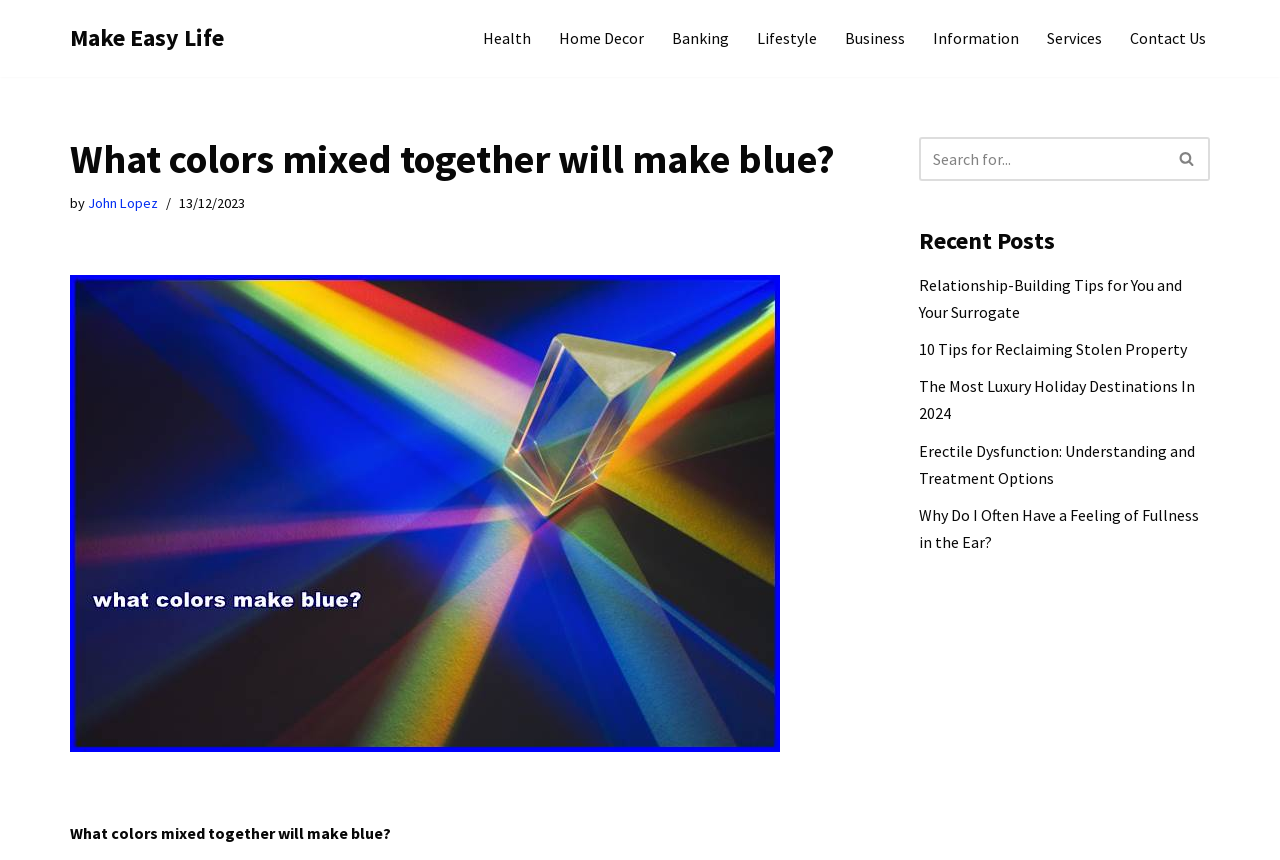What is the purpose of the search box?
Kindly give a detailed and elaborate answer to the question.

The purpose of the search box can be inferred by its location and the presence of a search button next to it, which suggests that it is used to search the website.